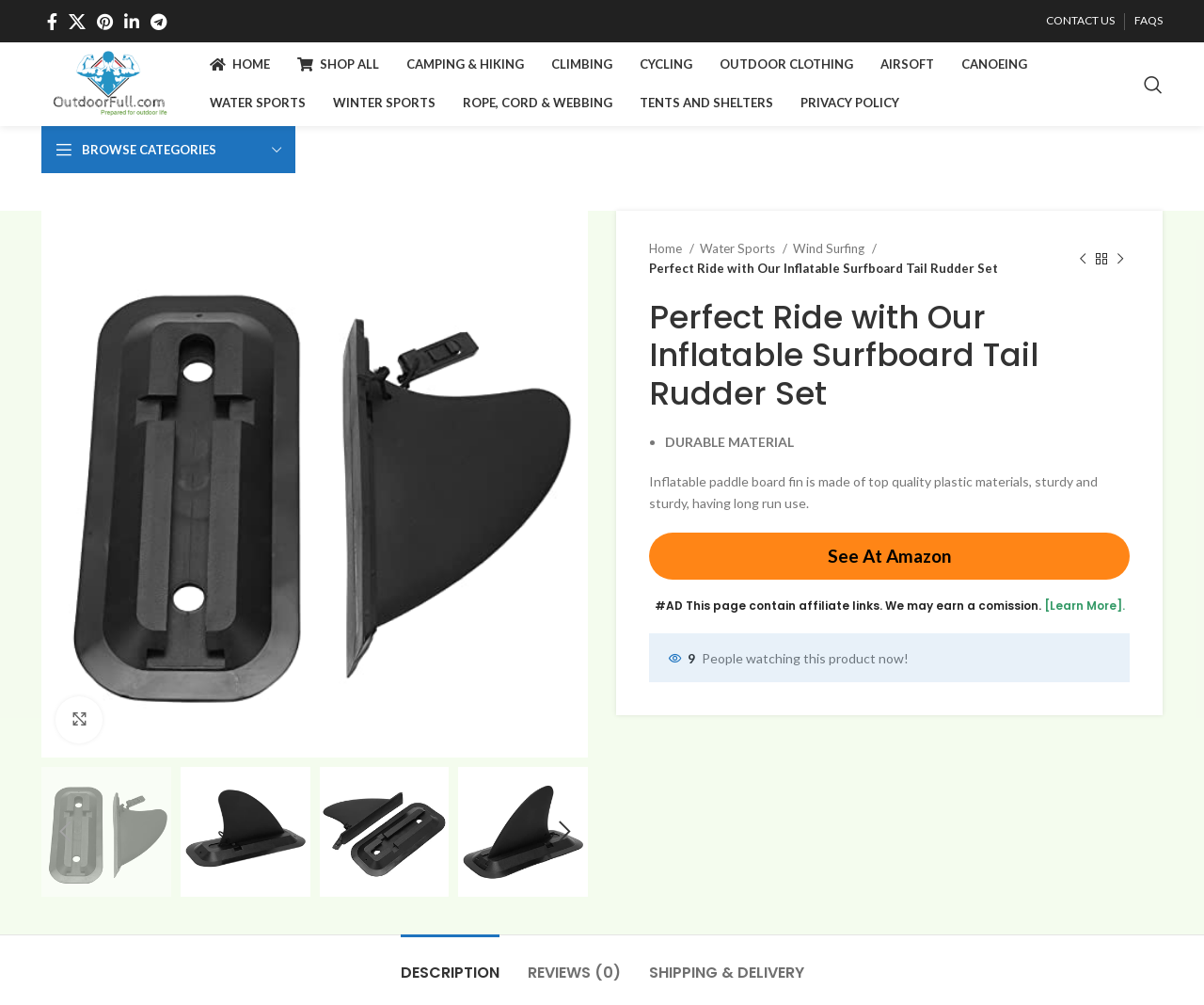Locate the coordinates of the bounding box for the clickable region that fulfills this instruction: "Search for products".

[0.942, 0.065, 0.973, 0.103]